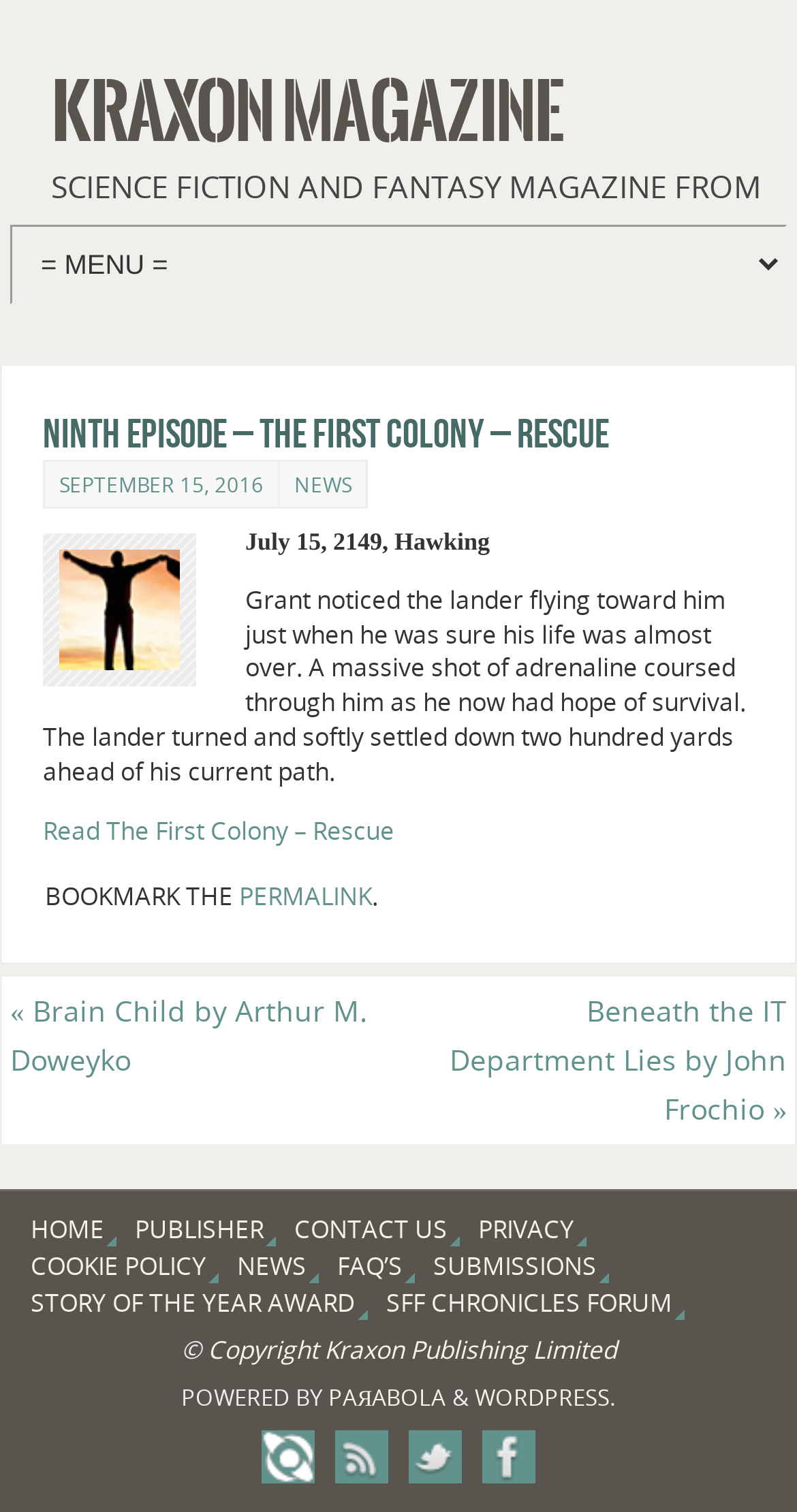Could you highlight the region that needs to be clicked to execute the instruction: "Visit the homepage"?

[0.038, 0.795, 0.146, 0.825]